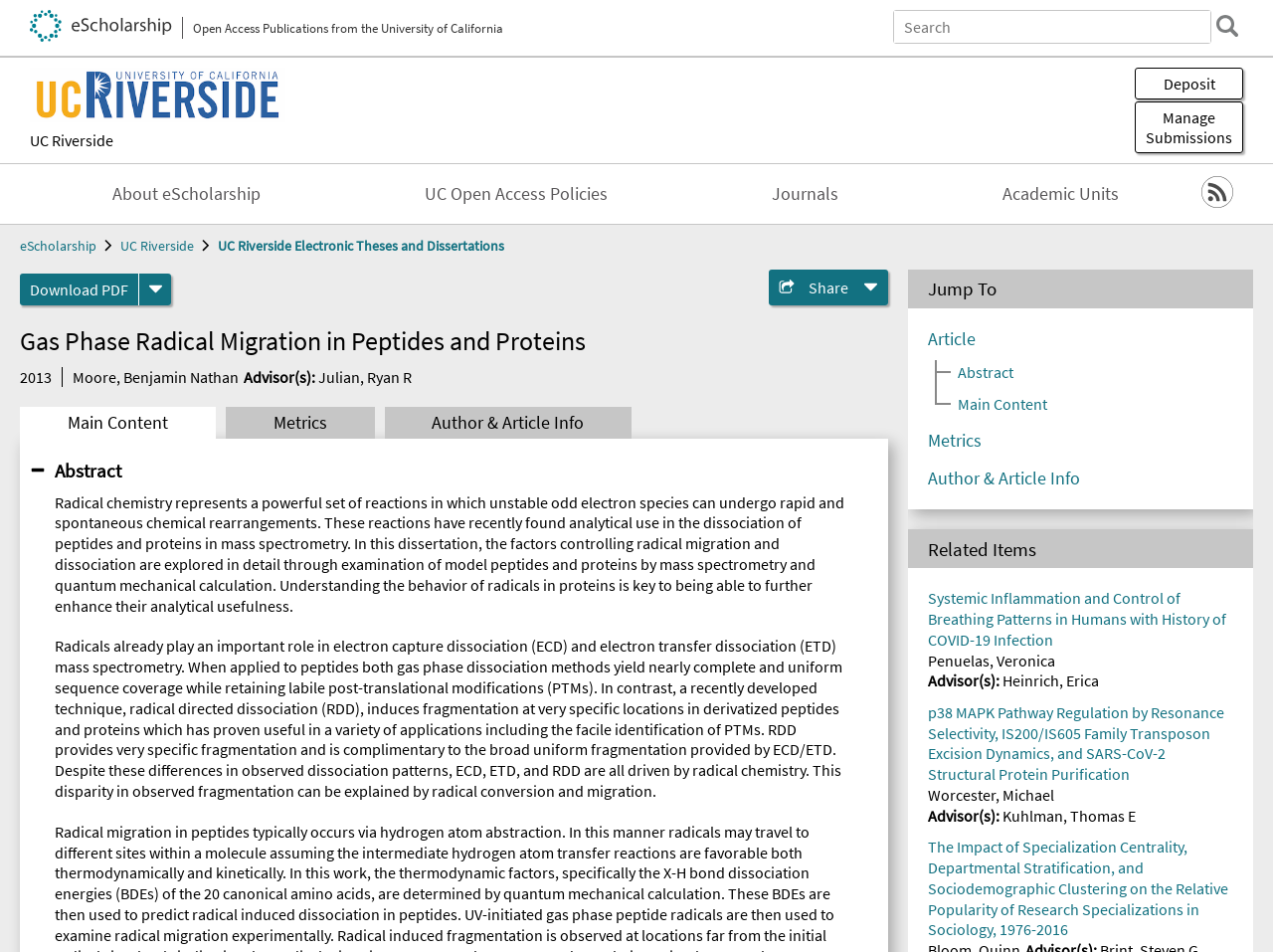How many authors are listed on this page?
Observe the image and answer the question with a one-word or short phrase response.

4